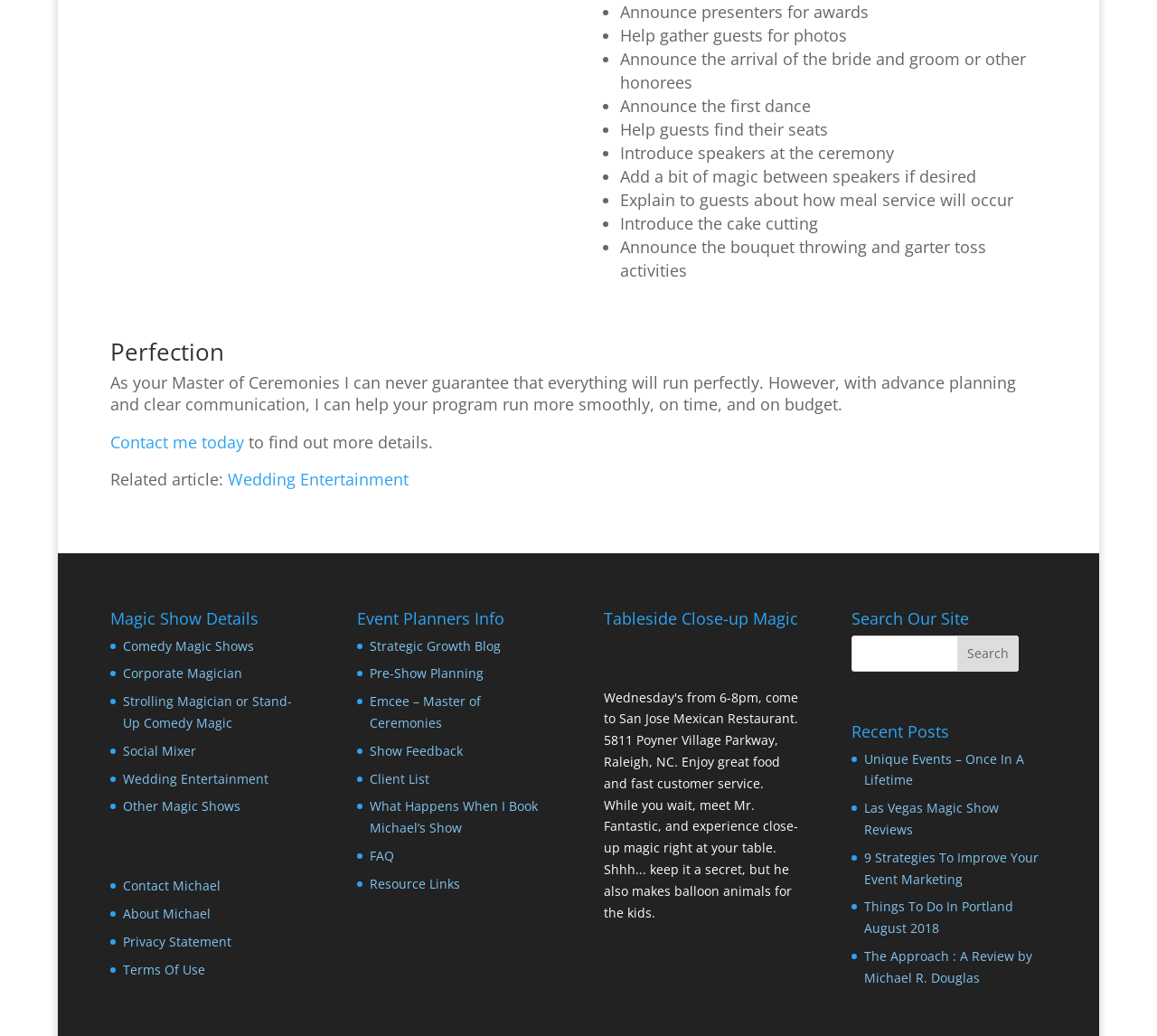Pinpoint the bounding box coordinates of the element to be clicked to execute the instruction: "Contact me today".

[0.095, 0.339, 0.211, 0.359]